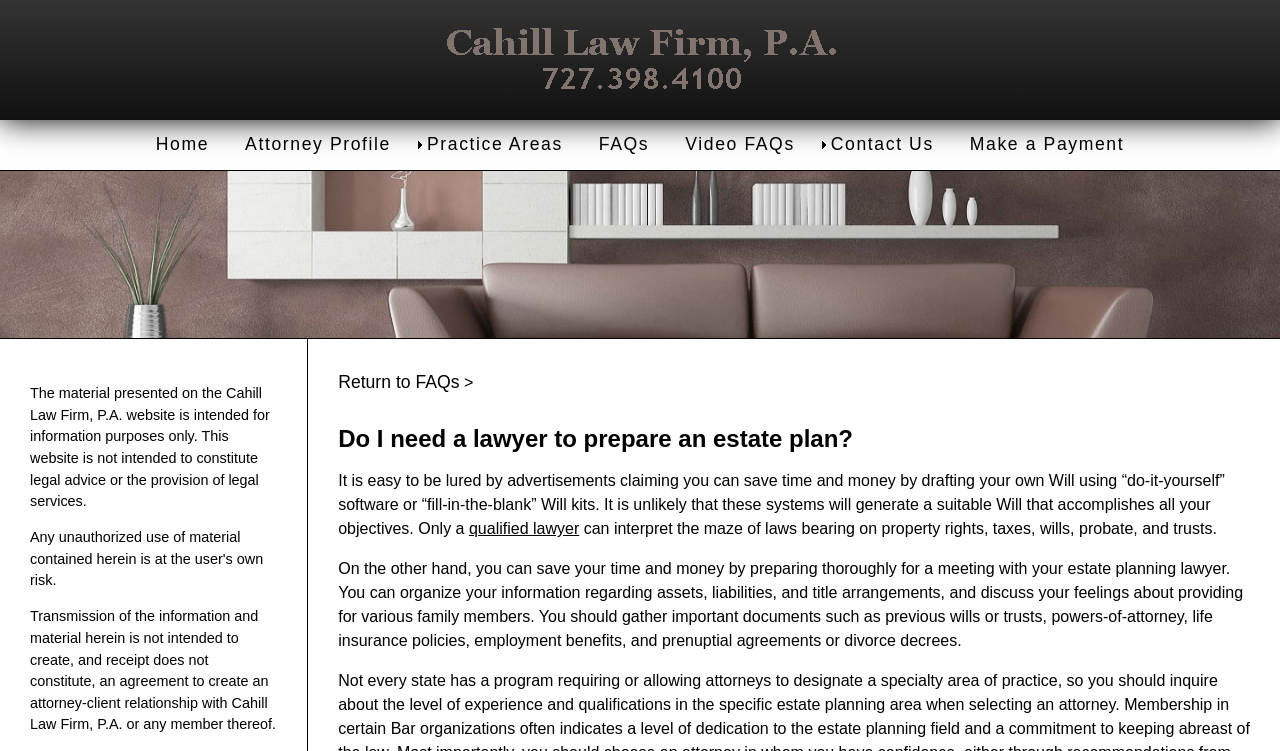What is the role of a qualified lawyer in estate planning?
Using the image as a reference, answer the question in detail.

According to the webpage, a qualified lawyer can interpret the maze of laws bearing on property rights, taxes, wills, probate, and trusts, and provide guidance on preparing an estate plan that accomplishes all objectives.